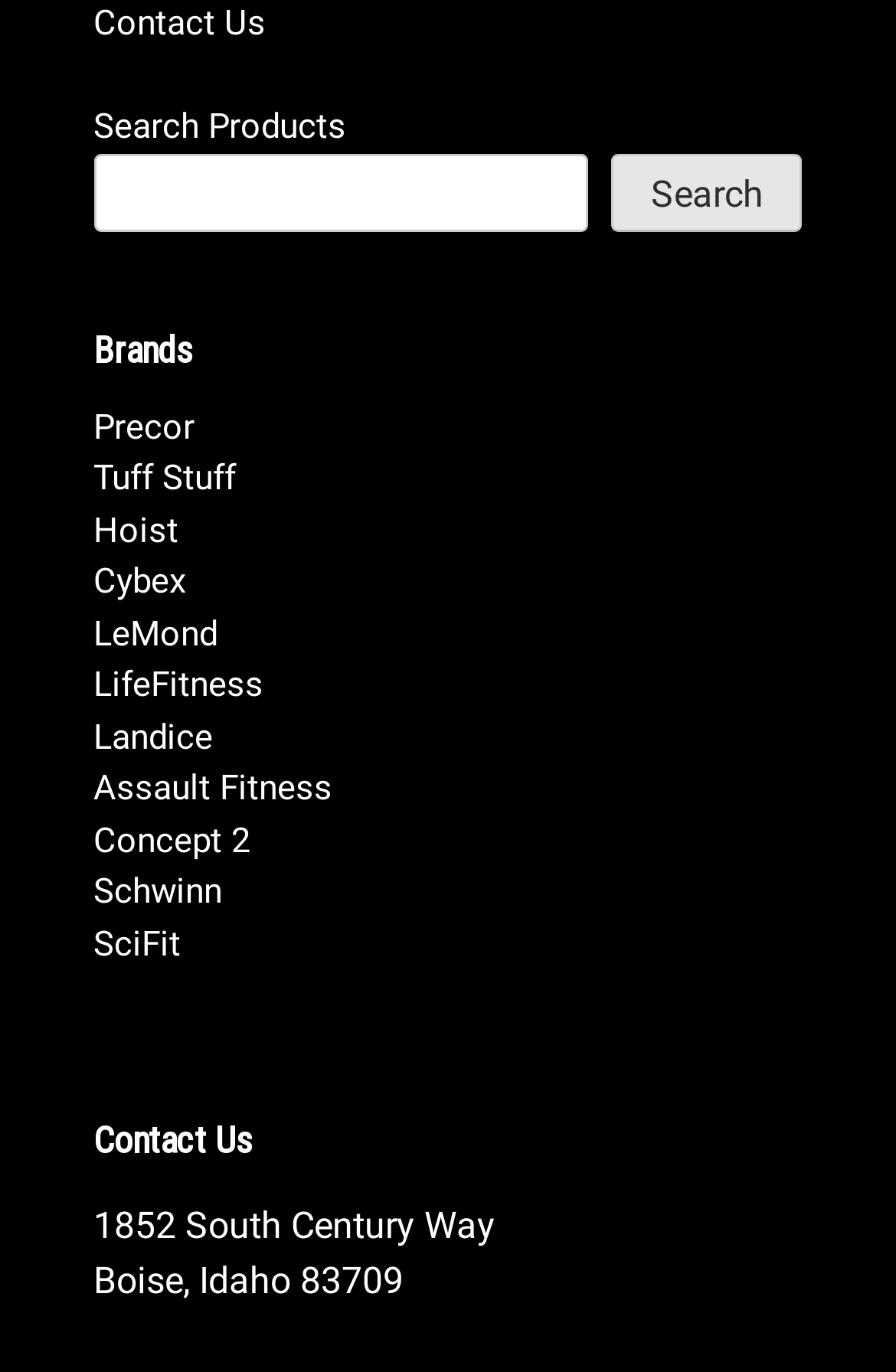Based on the element description Concept 2, identify the bounding box of the UI element in the given webpage screenshot. The coordinates should be in the format (top-left x, top-left y, bottom-right x, bottom-right y) and must be between 0 and 1.

[0.104, 0.597, 0.279, 0.628]